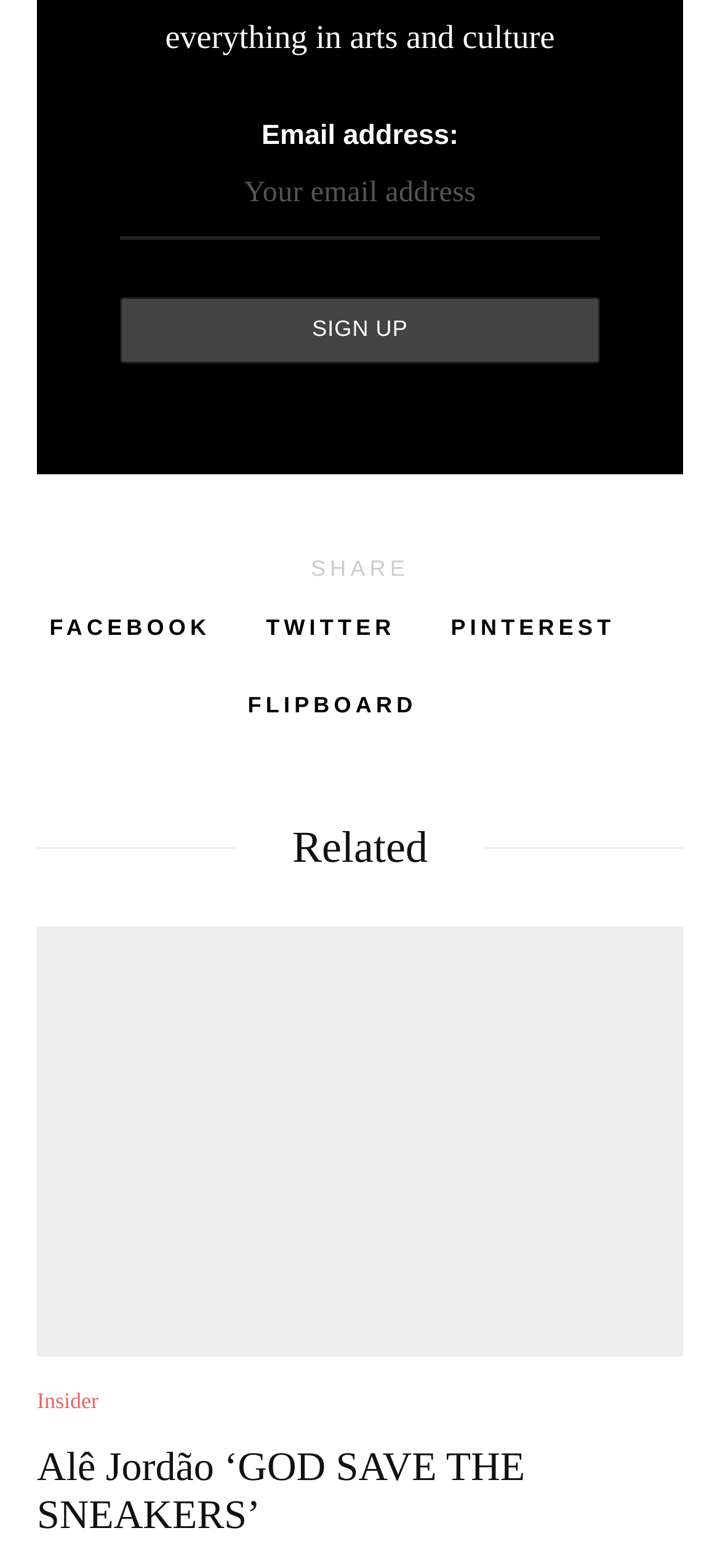Identify the bounding box for the described UI element: "parent_node: Email address: value="Sign up"".

[0.167, 0.19, 0.833, 0.231]